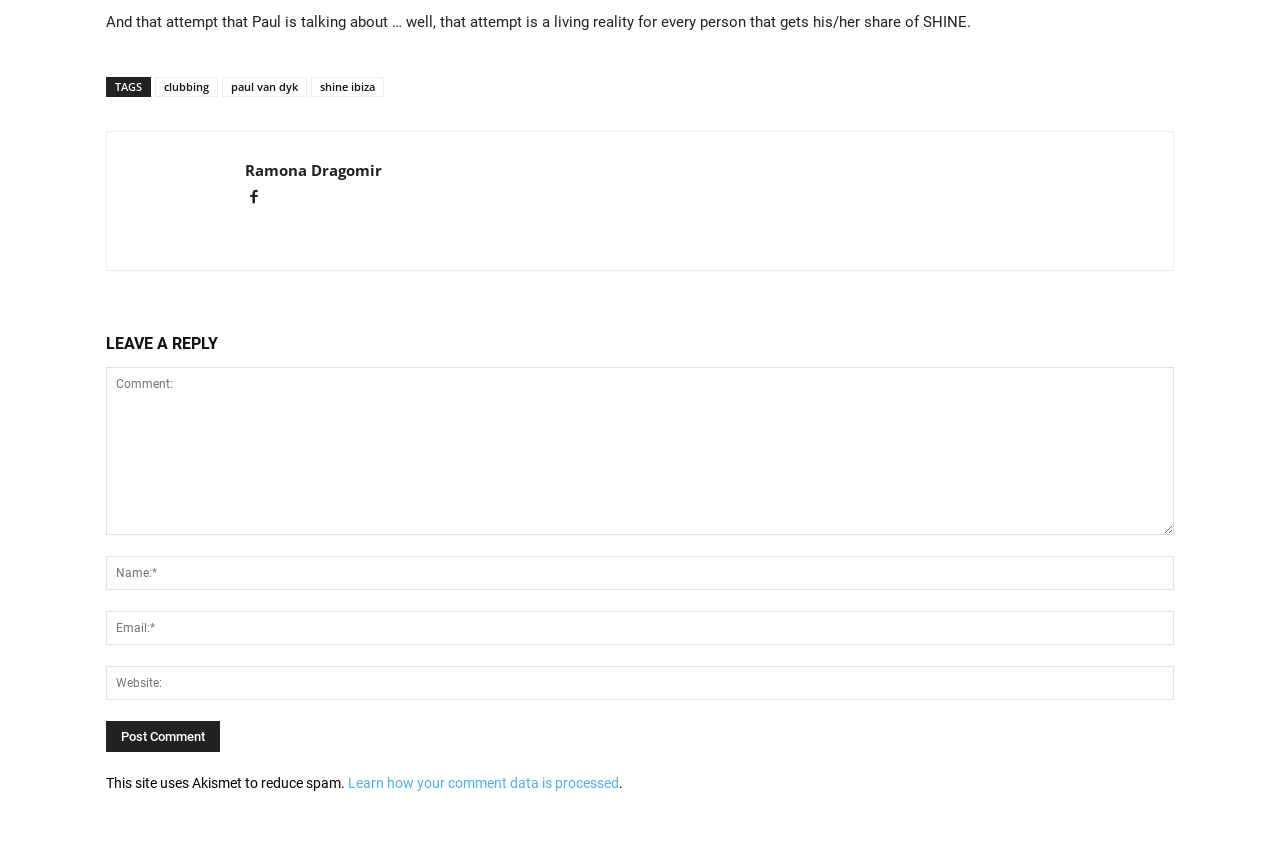Identify the bounding box coordinates of the clickable section necessary to follow the following instruction: "Type your comment in the 'Comment:' field". The coordinates should be presented as four float numbers from 0 to 1, i.e., [left, top, right, bottom].

[0.083, 0.436, 0.917, 0.635]